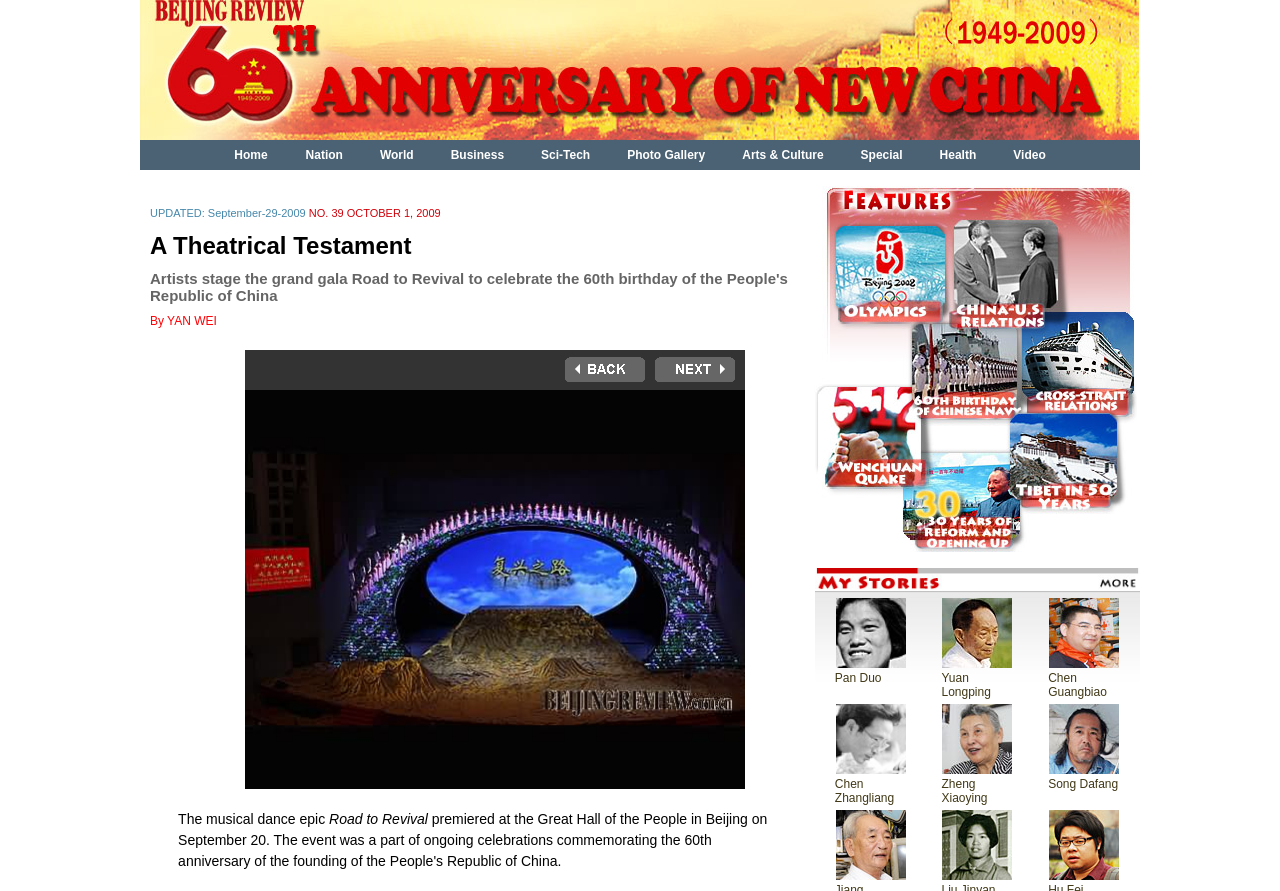Identify the bounding box coordinates of the clickable section necessary to follow the following instruction: "Click Chen Guangbiao". The coordinates should be presented as four float numbers from 0 to 1, i.e., [left, top, right, bottom].

[0.819, 0.753, 0.865, 0.785]